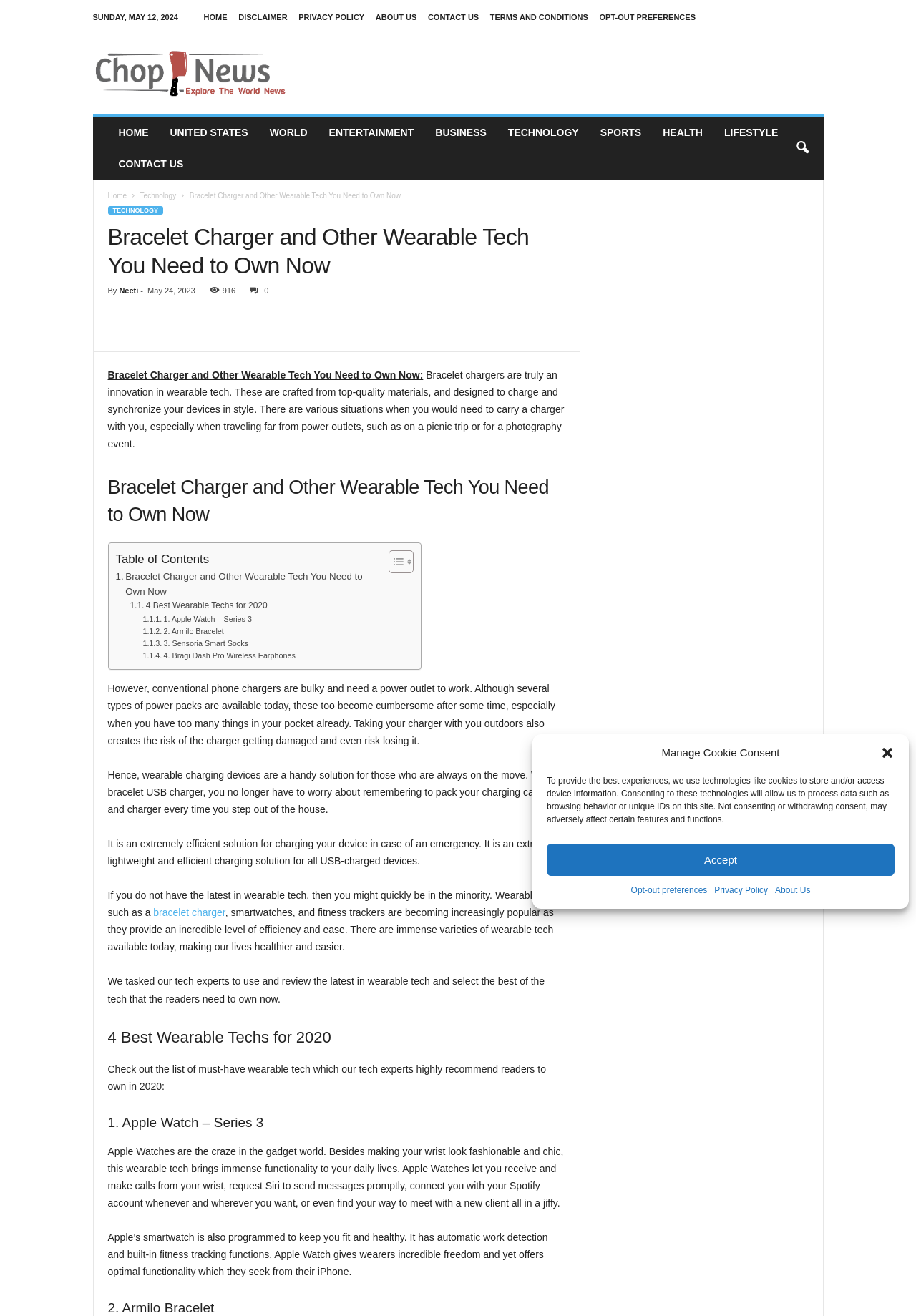What is the purpose of a bracelet charger?
Please provide a single word or phrase as the answer based on the screenshot.

To charge devices in style